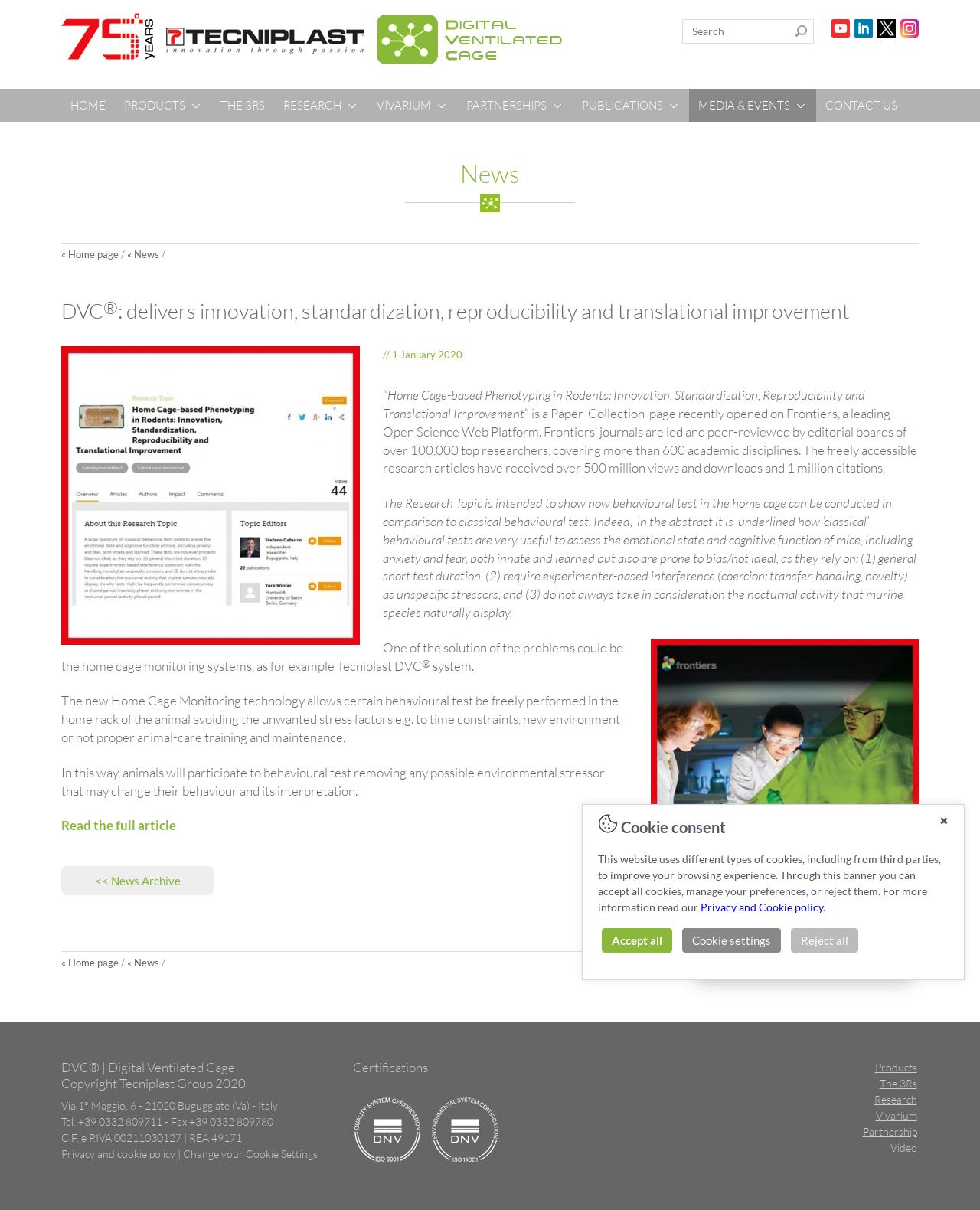Provide a brief response to the question below using a single word or phrase: 
What is the purpose of the DVC system?

To conduct behavioral tests